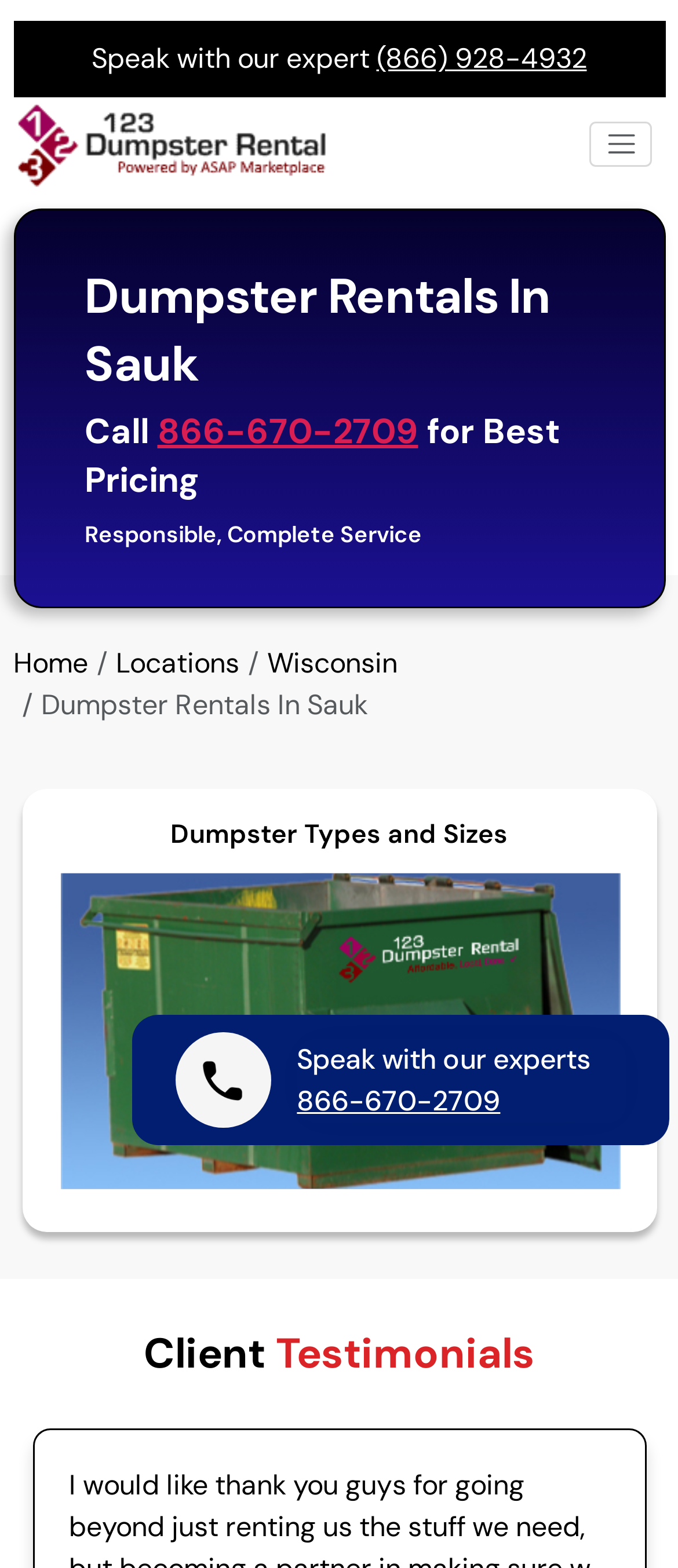Please identify the bounding box coordinates of the clickable area that will allow you to execute the instruction: "Click the logo".

[0.019, 0.079, 0.481, 0.102]